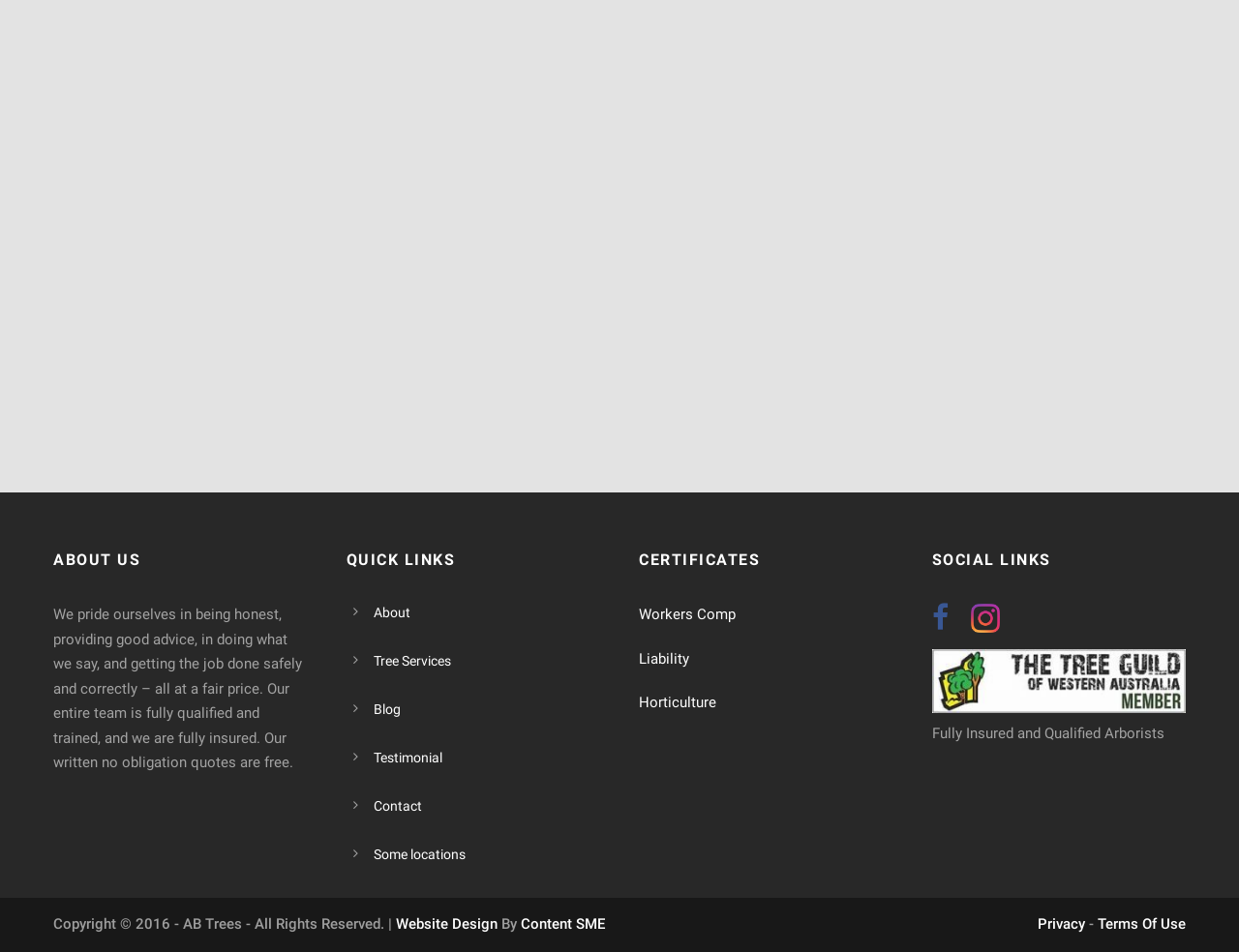Please locate the bounding box coordinates of the element that needs to be clicked to achieve the following instruction: "View Tree Services page". The coordinates should be four float numbers between 0 and 1, i.e., [left, top, right, bottom].

[0.301, 0.686, 0.364, 0.703]